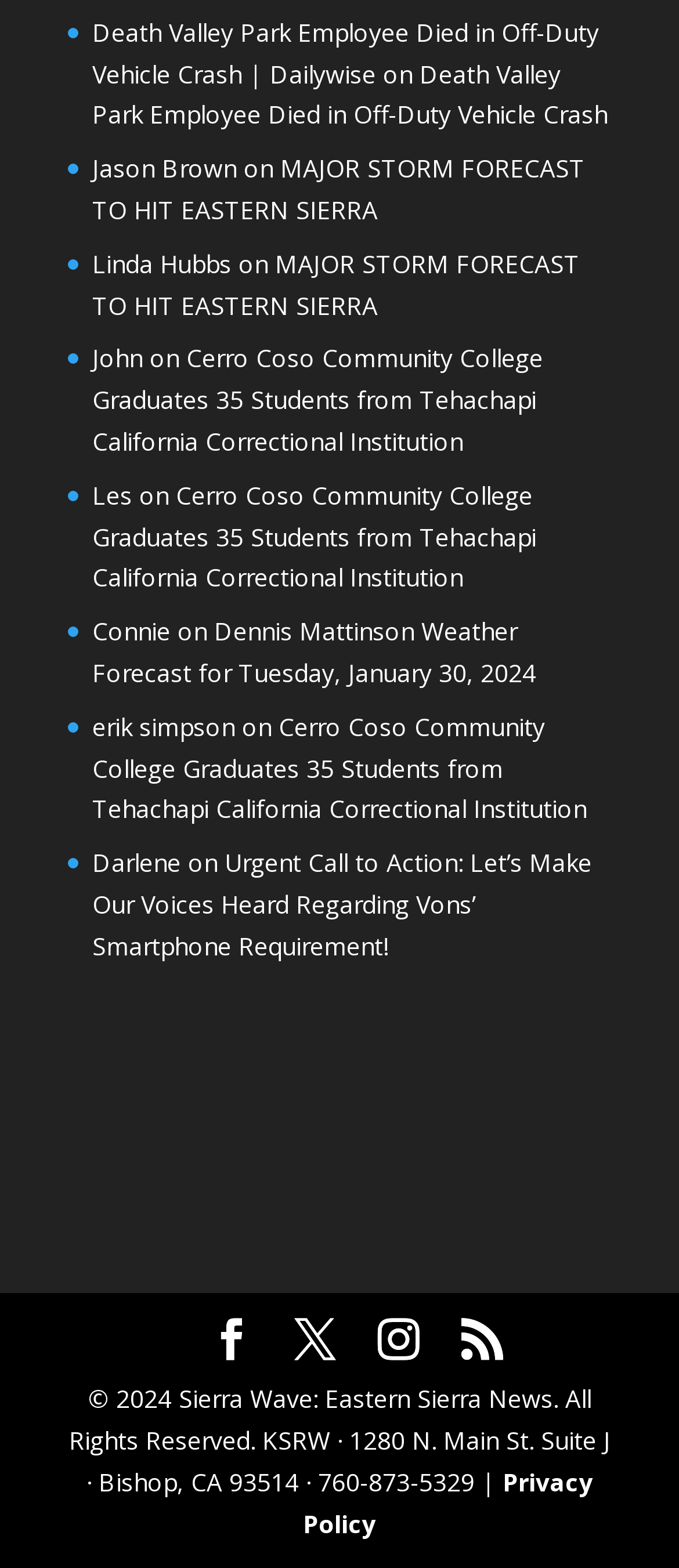Identify the bounding box for the given UI element using the description provided. Coordinates should be in the format (top-left x, top-left y, bottom-right x, bottom-right y) and must be between 0 and 1. Here is the description: X

[0.433, 0.841, 0.495, 0.868]